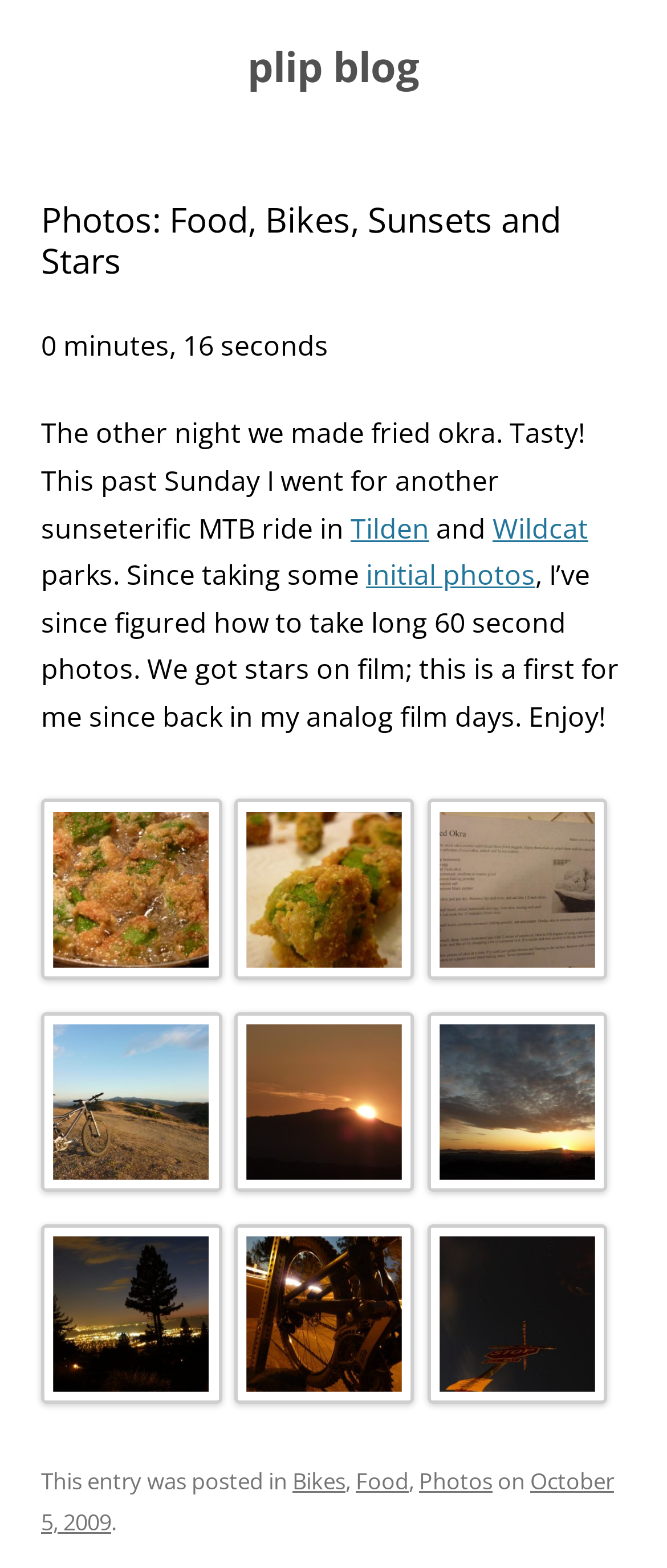What is the duration of the video mentioned in the blog post?
Please provide a single word or phrase in response based on the screenshot.

0 minutes, 16 seconds